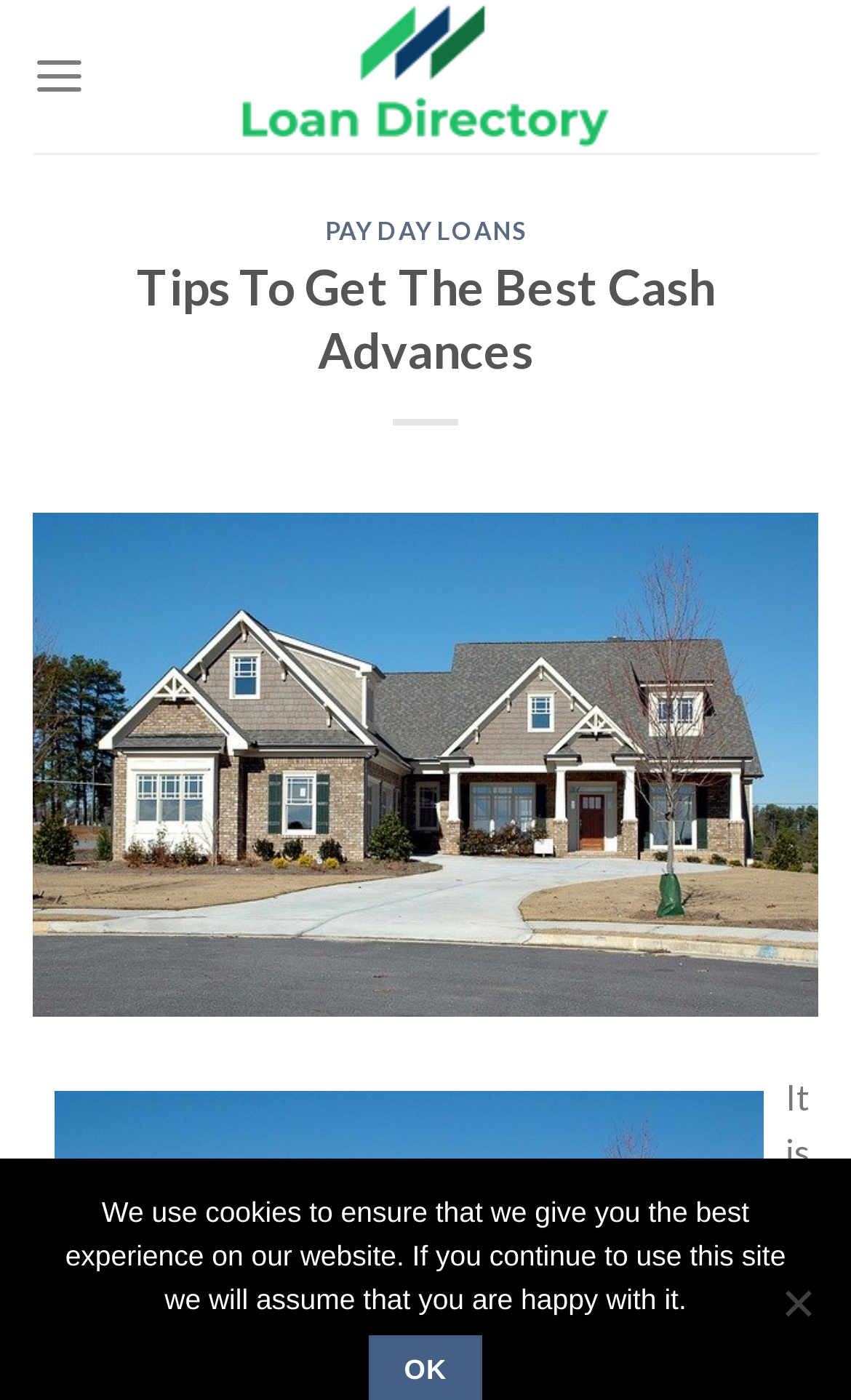Using a single word or phrase, answer the following question: 
What is the text of the last element on the webpage?

No